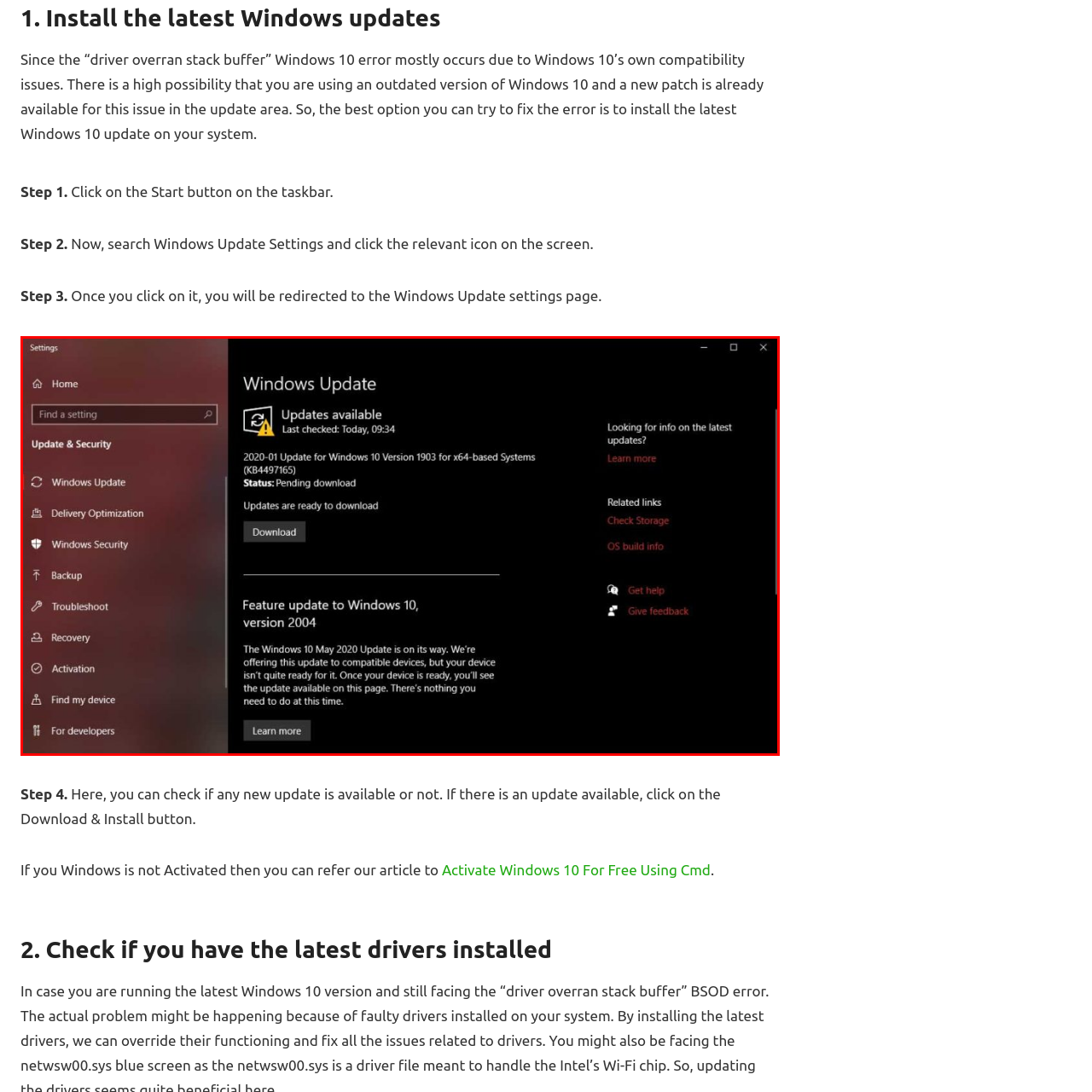Observe the image within the red-bordered area and respond to the following question in detail, making use of the visual information: What is the last check time for updates?

The last check time for updates is mentioned next to the 'Updates available' alert, which says 'Today, 09:34', indicating that the system last checked for updates at 9:34 am on the current day.